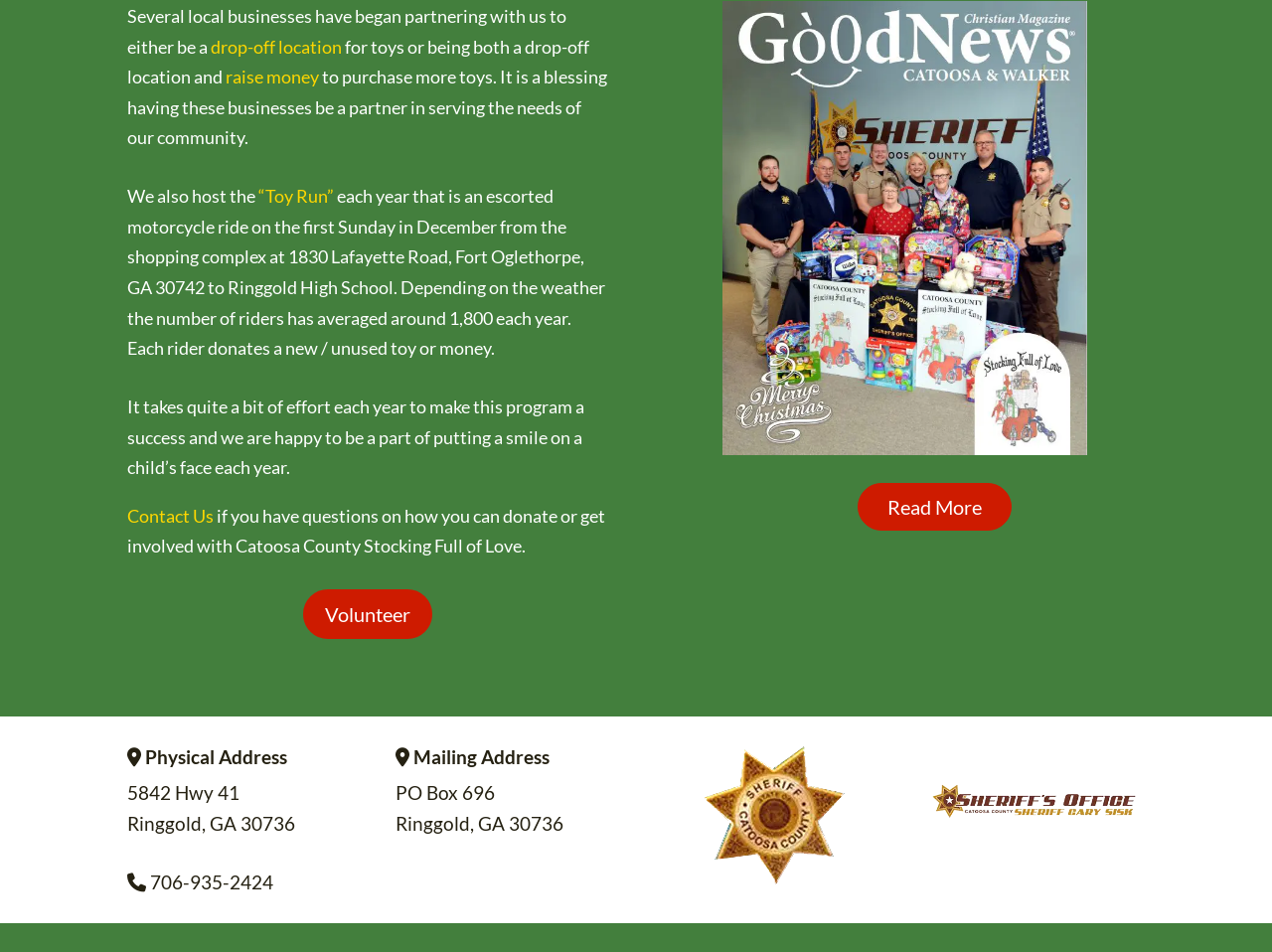Bounding box coordinates are specified in the format (top-left x, top-left y, bottom-right x, bottom-right y). All values are floating point numbers bounded between 0 and 1. Please provide the bounding box coordinate of the region this sentence describes: 706-935-2424

[0.118, 0.914, 0.215, 0.938]